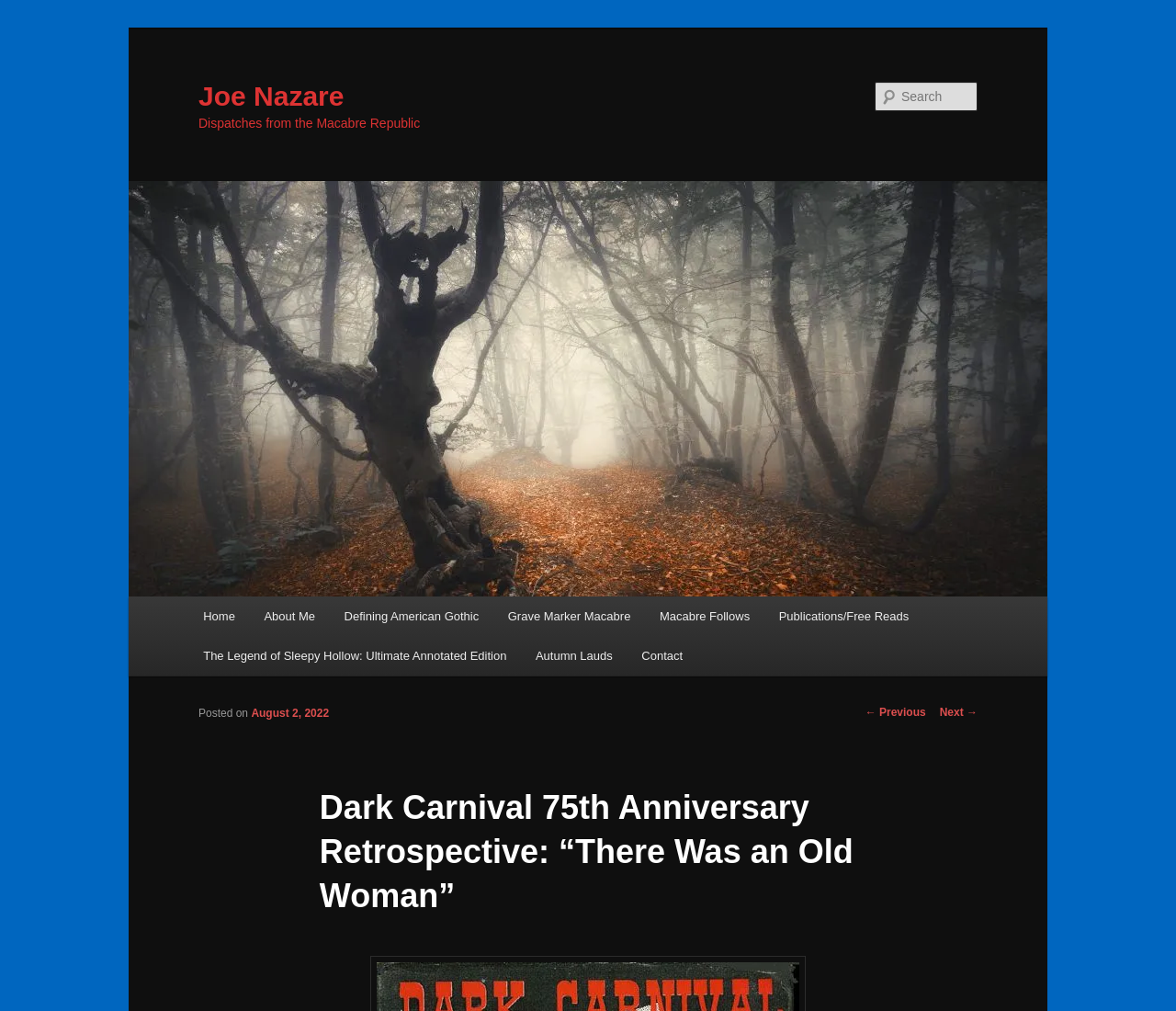Find the bounding box coordinates of the element I should click to carry out the following instruction: "search for something".

[0.744, 0.081, 0.831, 0.11]